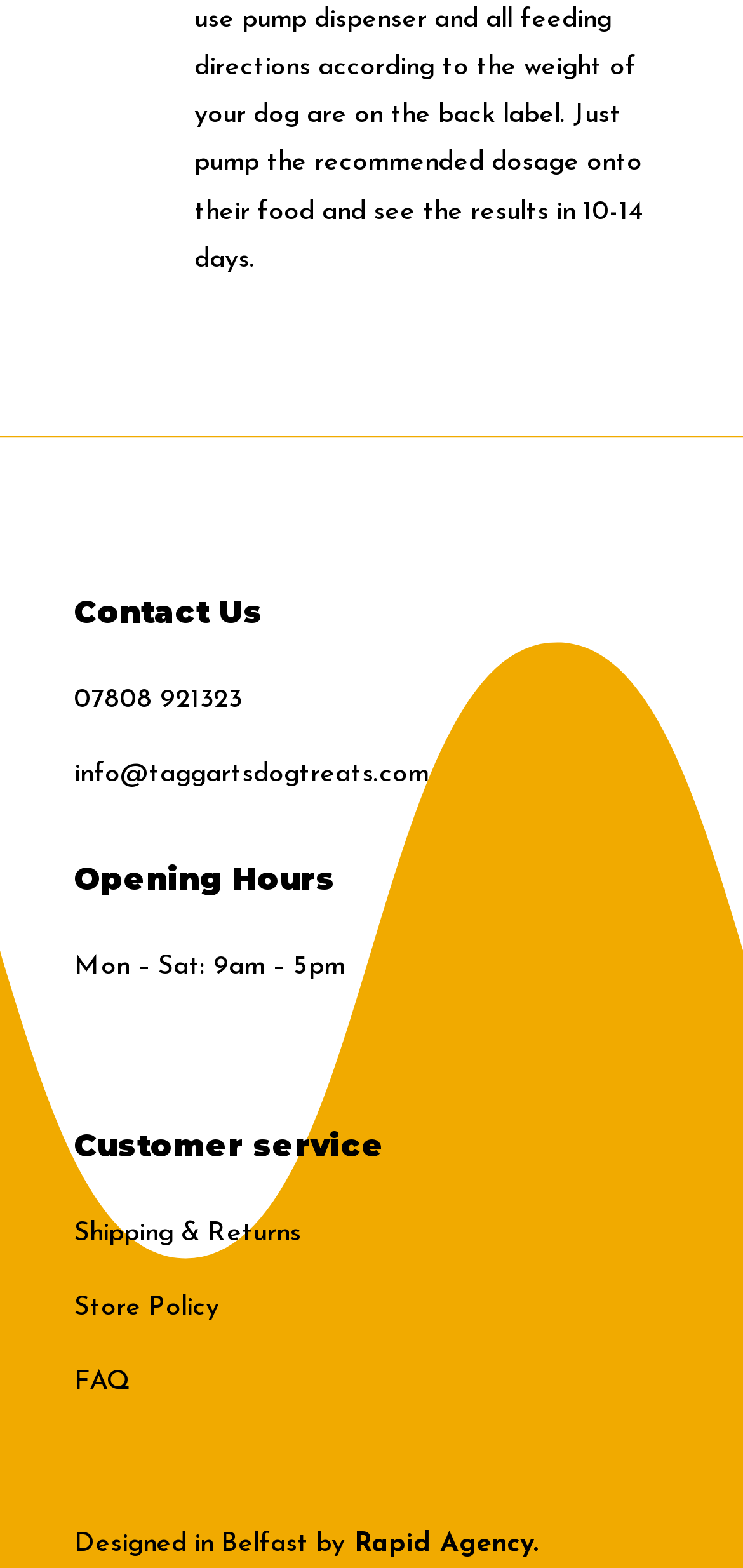Please find the bounding box for the UI element described by: "FAQ".

[0.1, 0.872, 0.177, 0.89]